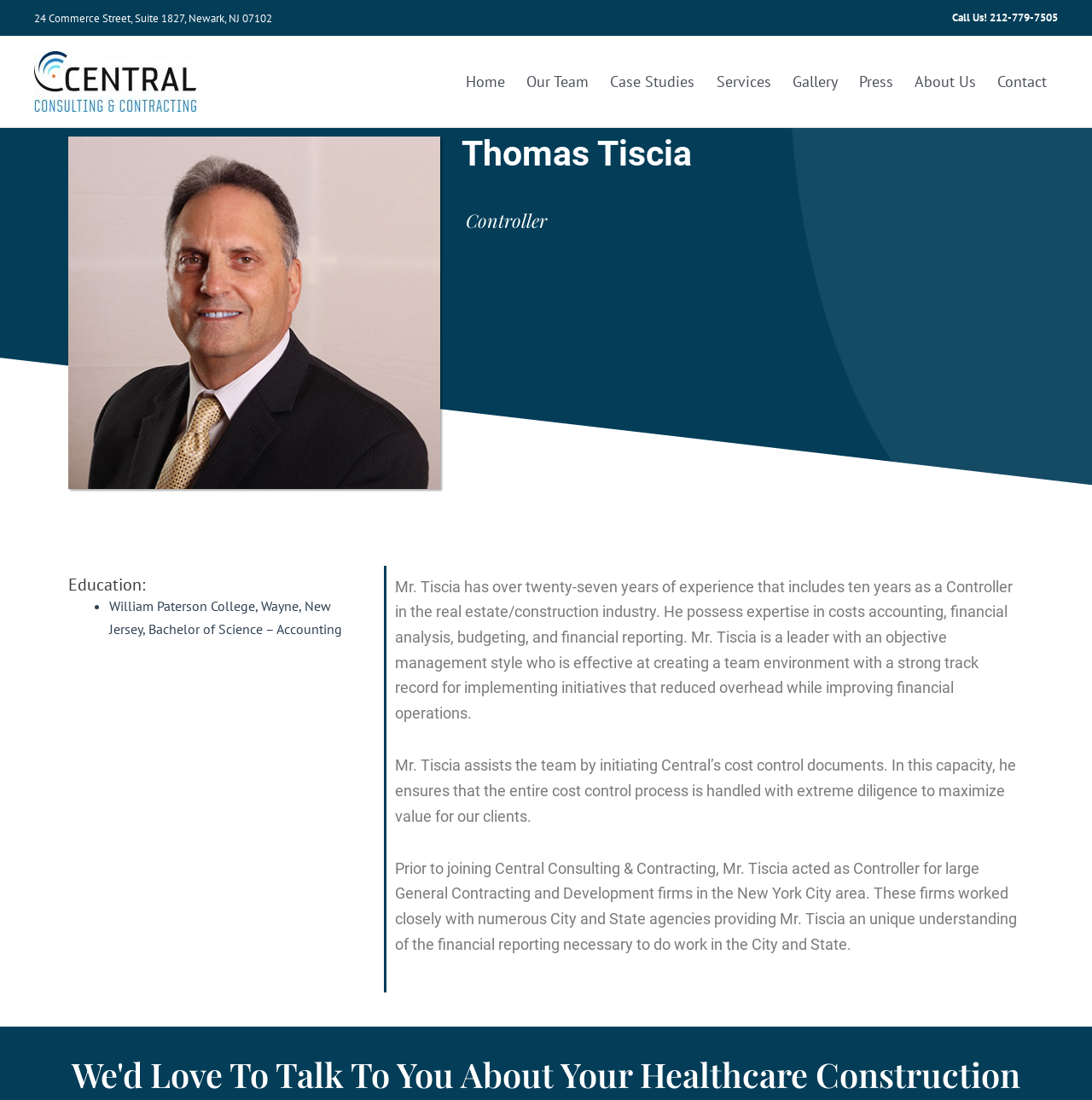Please answer the following question using a single word or phrase: 
What is the phone number to call?

212-779-7505